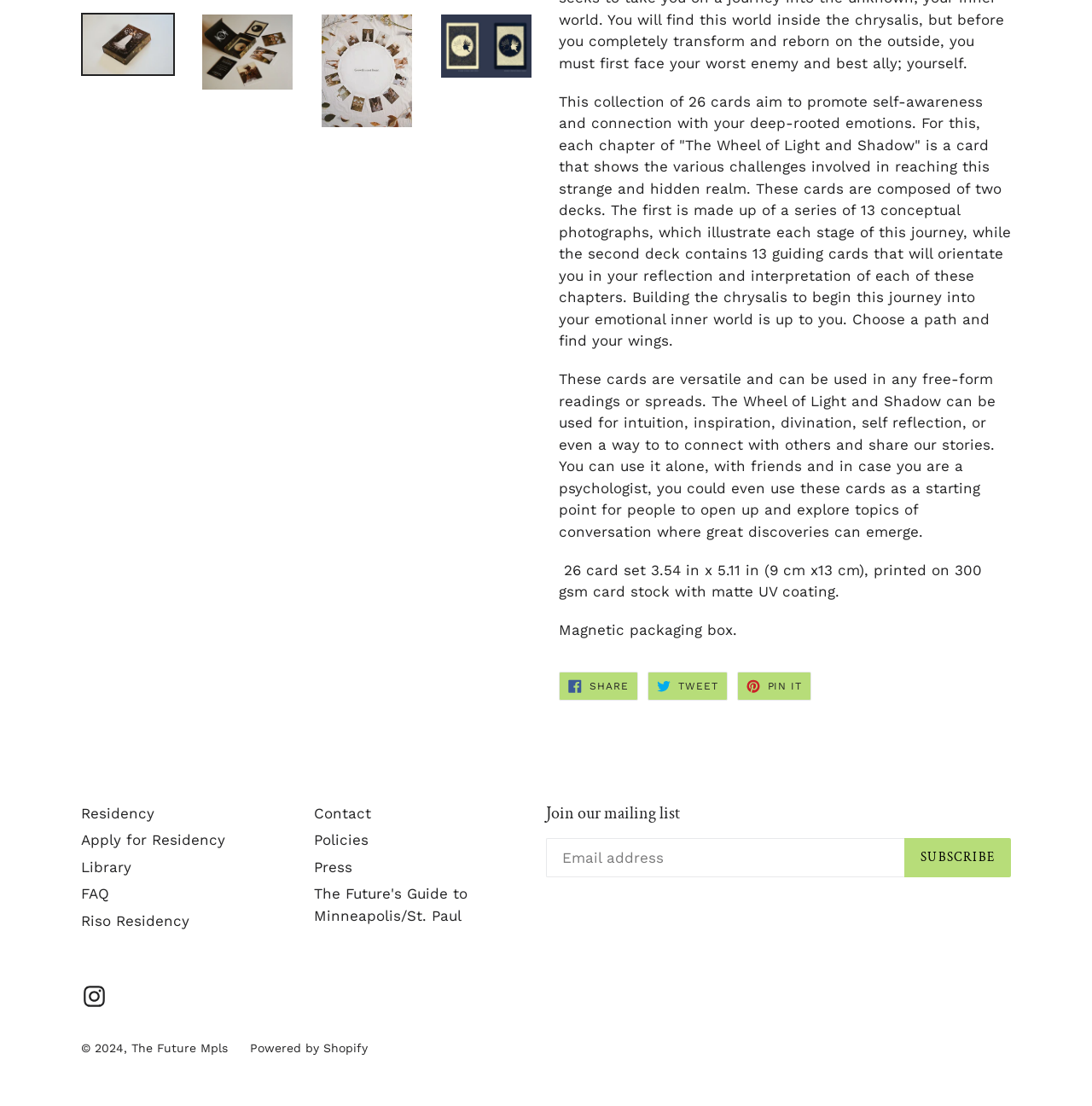Ascertain the bounding box coordinates for the UI element detailed here: "Pin it Pin on Pinterest". The coordinates should be provided as [left, top, right, bottom] with each value being a float between 0 and 1.

[0.675, 0.607, 0.743, 0.633]